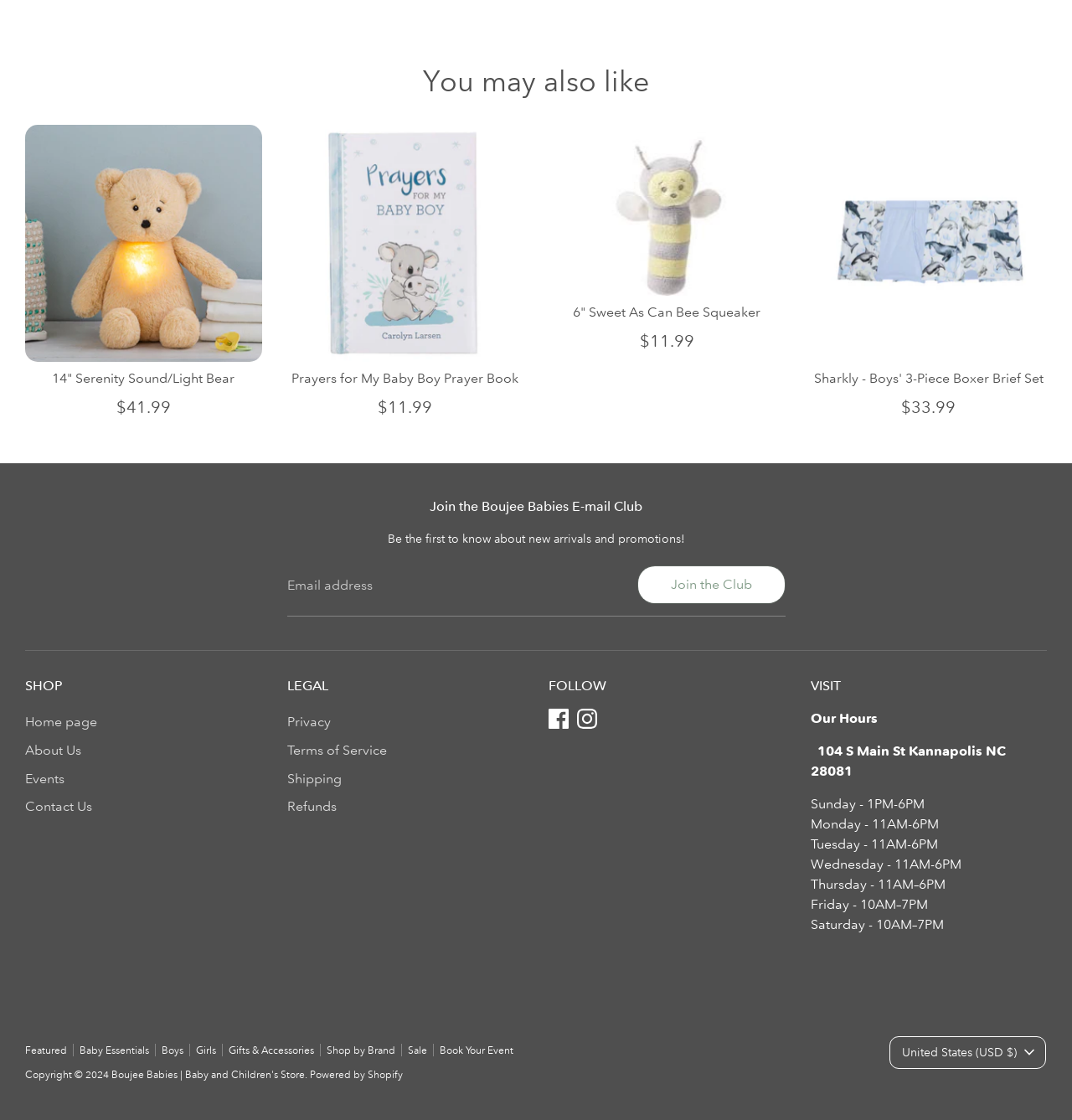Based on the element description, predict the bounding box coordinates (top-left x, top-left y, bottom-right x, bottom-right y) for the UI element in the screenshot: Contact Us

[0.023, 0.713, 0.086, 0.727]